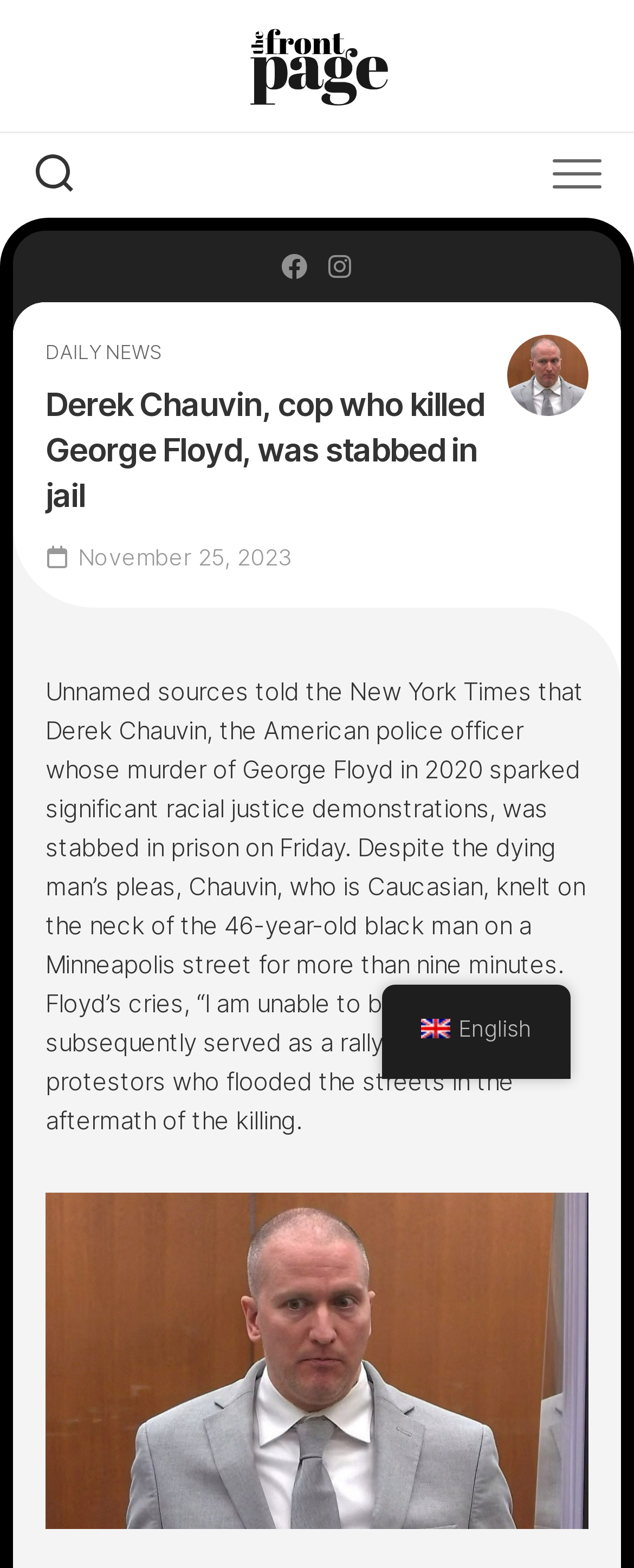What is Derek Chauvin accused of?
Please give a detailed and elaborate explanation in response to the question.

Based on the article, Derek Chauvin is accused of murdering George Floyd in 2020, which sparked significant racial justice demonstrations.